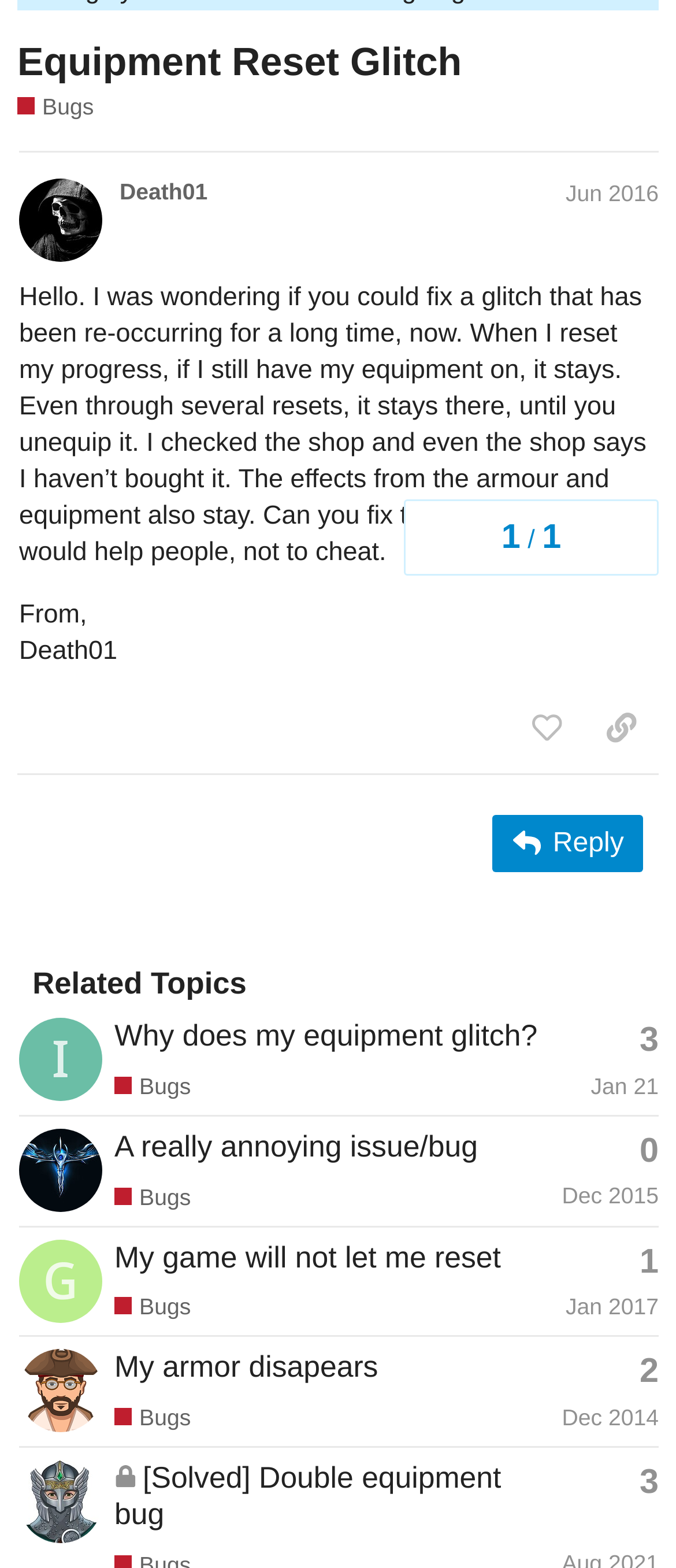Please determine the bounding box of the UI element that matches this description: My armor disapears. The coordinates should be given as (top-left x, top-left y, bottom-right x, bottom-right y), with all values between 0 and 1.

[0.169, 0.861, 0.559, 0.883]